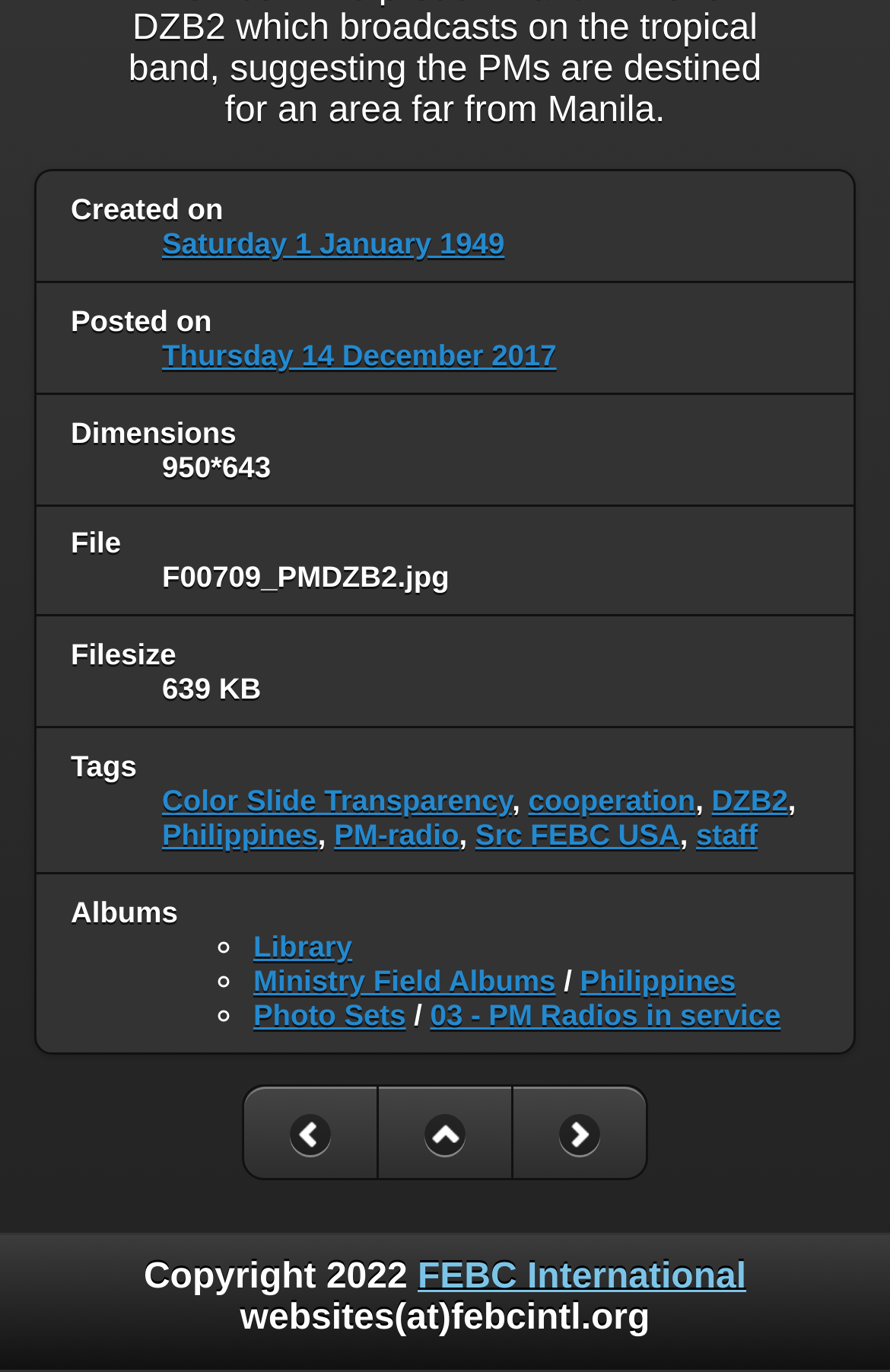Pinpoint the bounding box coordinates of the clickable area needed to execute the instruction: "Go to album Library". The coordinates should be specified as four float numbers between 0 and 1, i.e., [left, top, right, bottom].

[0.285, 0.678, 0.396, 0.703]